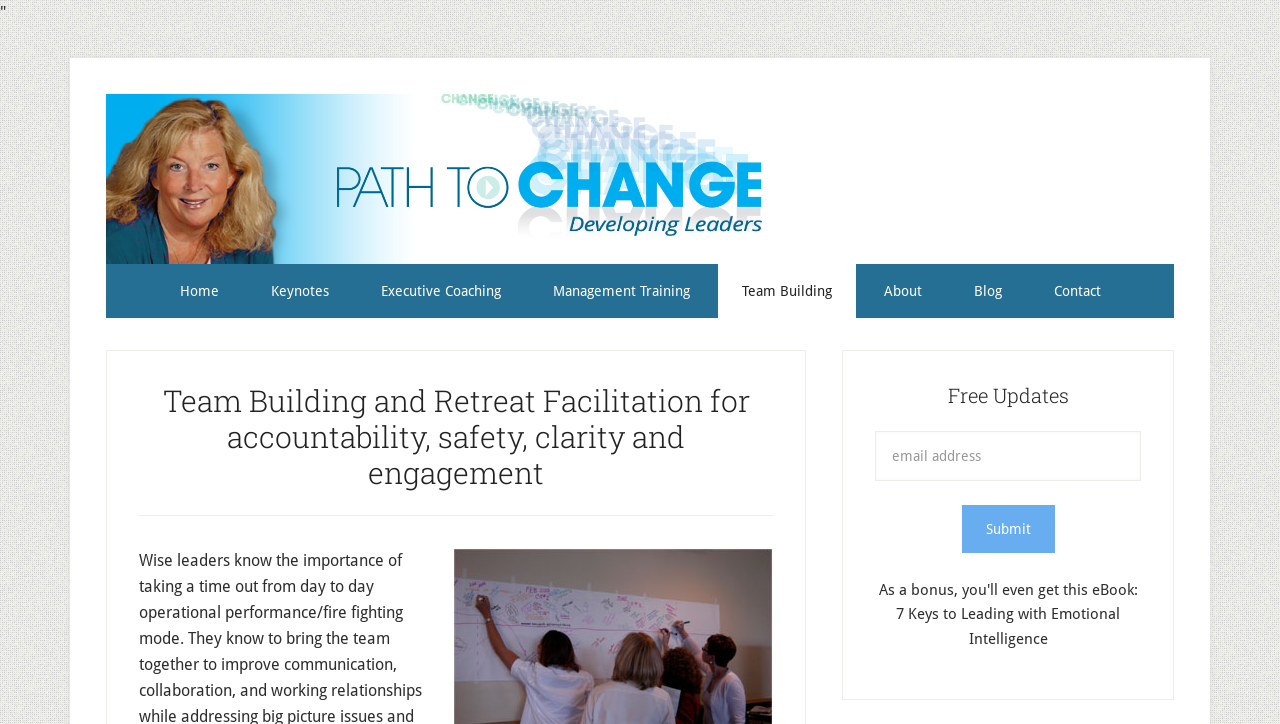Provide the bounding box coordinates of the HTML element described by the text: "Executive Coaching". The coordinates should be in the format [left, top, right, bottom] with values between 0 and 1.

[0.279, 0.365, 0.41, 0.439]